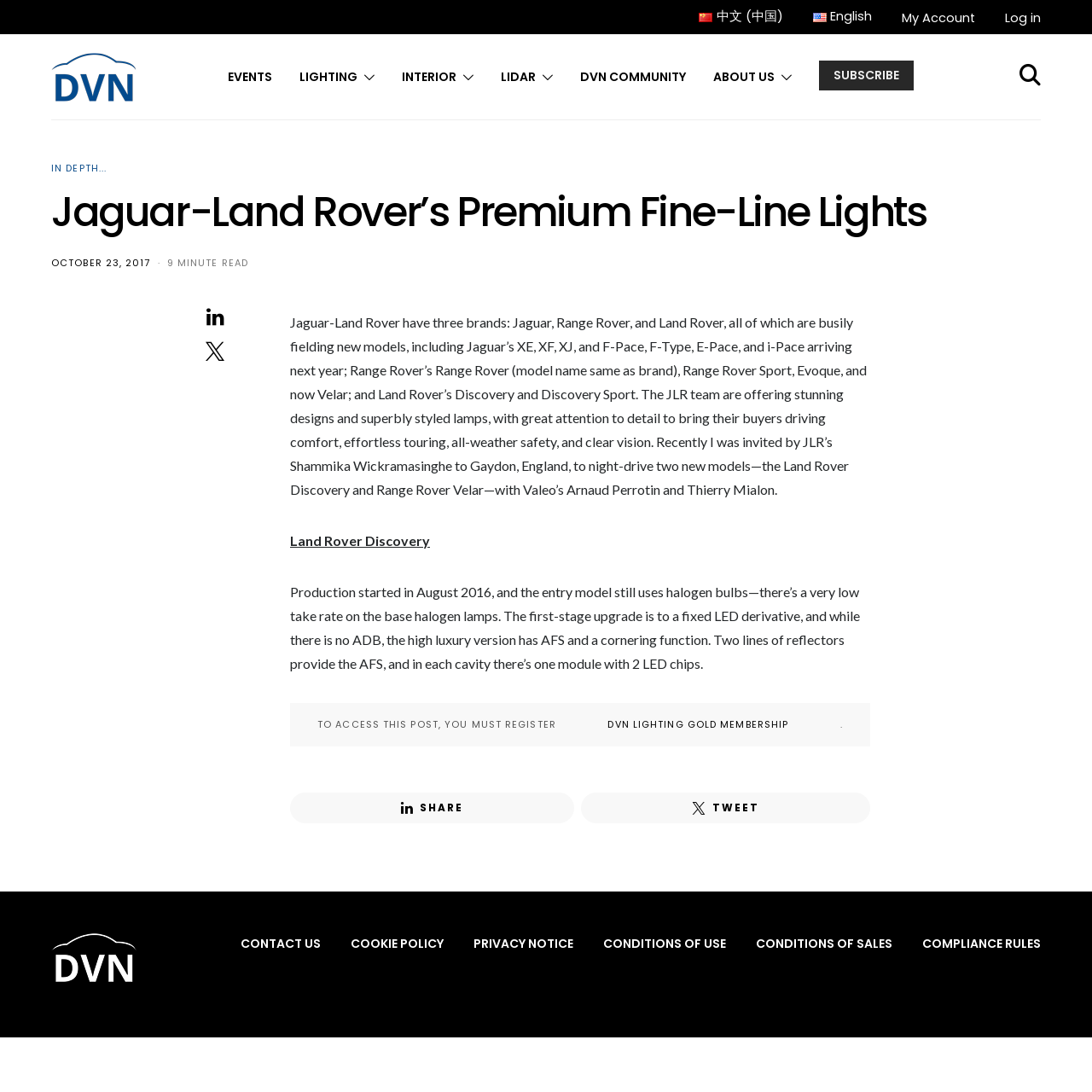Give the bounding box coordinates for the element described by: "Conditions of sales".

[0.692, 0.856, 0.817, 0.873]